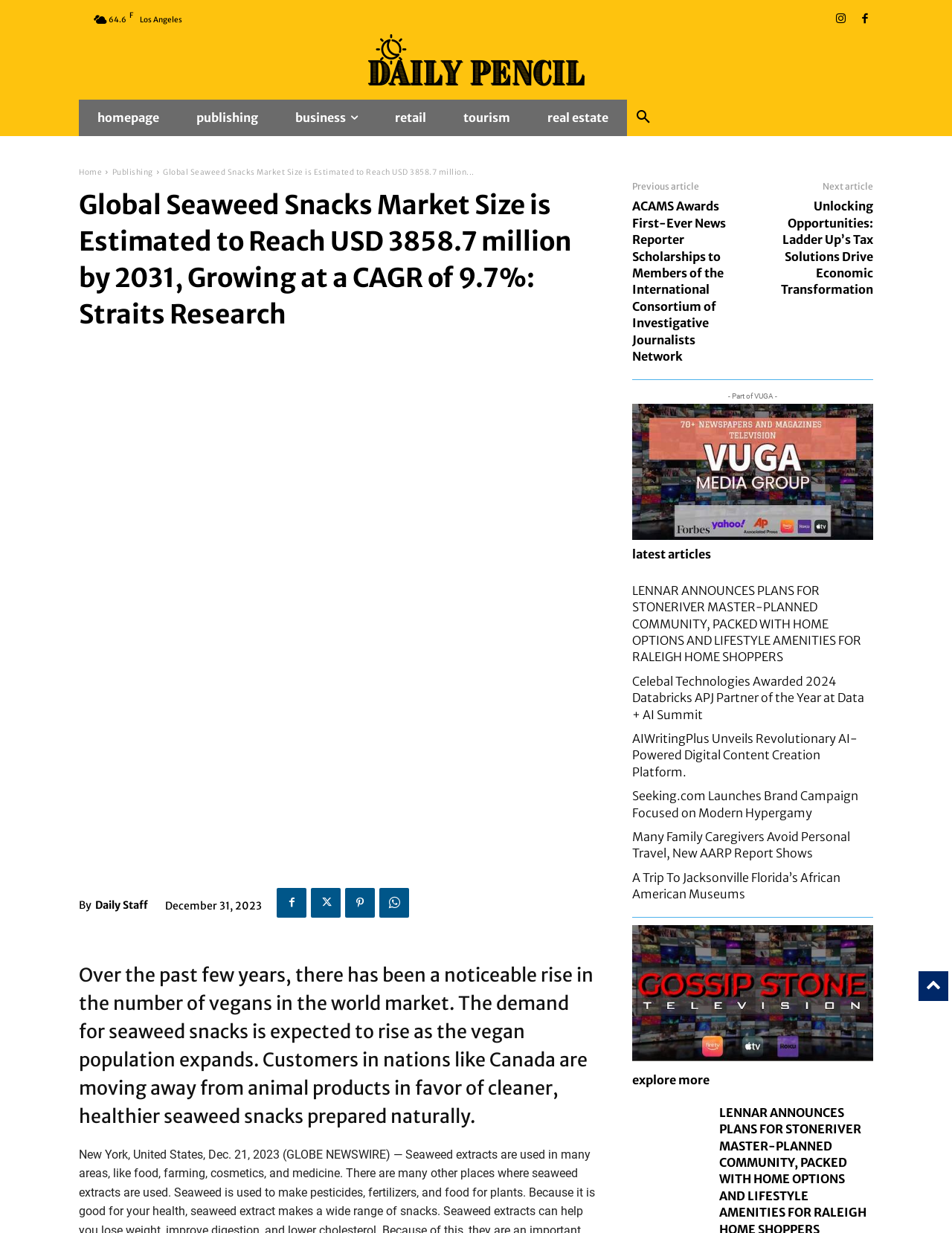Generate the title text from the webpage.

Global Seaweed Snacks Market Size is Estimated to Reach USD 3858.7 million by 2031, Growing at a CAGR of 9.7%: Straits Research